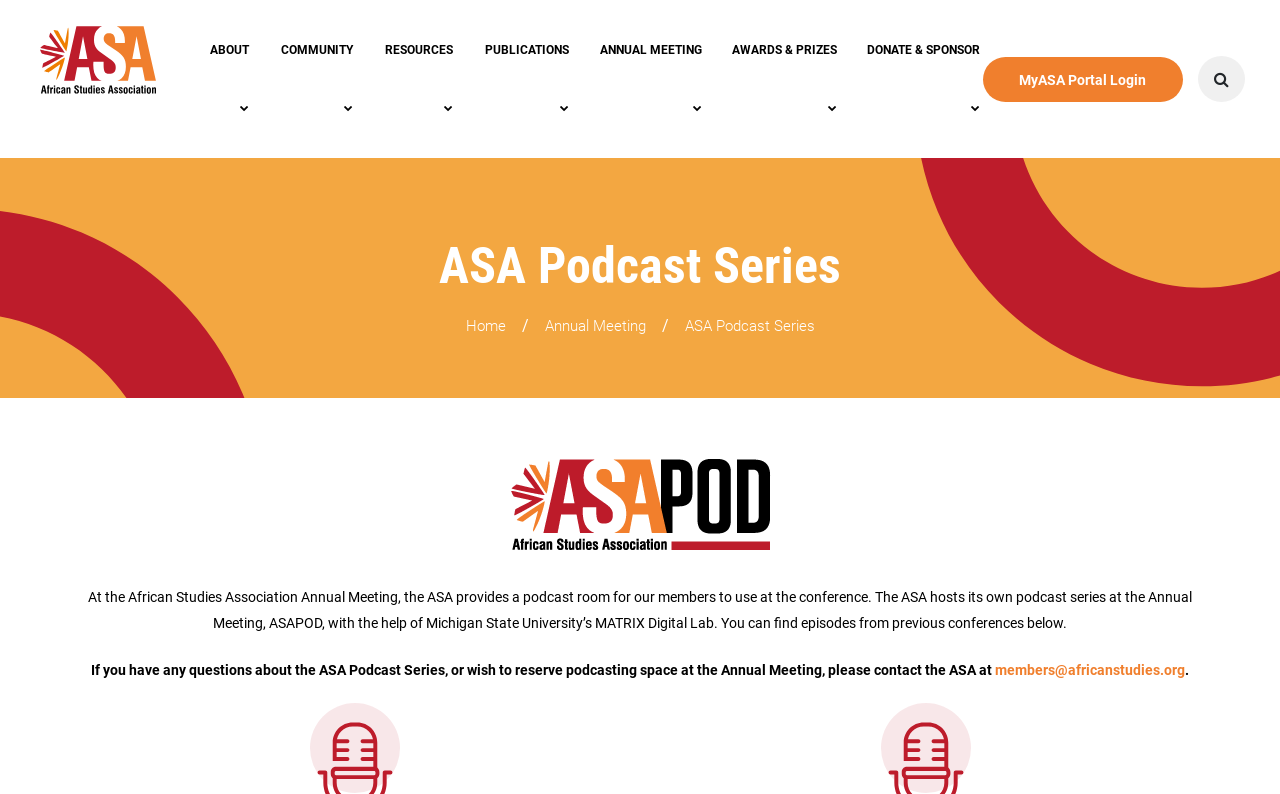Please identify the bounding box coordinates of the element's region that should be clicked to execute the following instruction: "go to African Studies Association Portal". The bounding box coordinates must be four float numbers between 0 and 1, i.e., [left, top, right, bottom].

[0.031, 0.025, 0.122, 0.174]